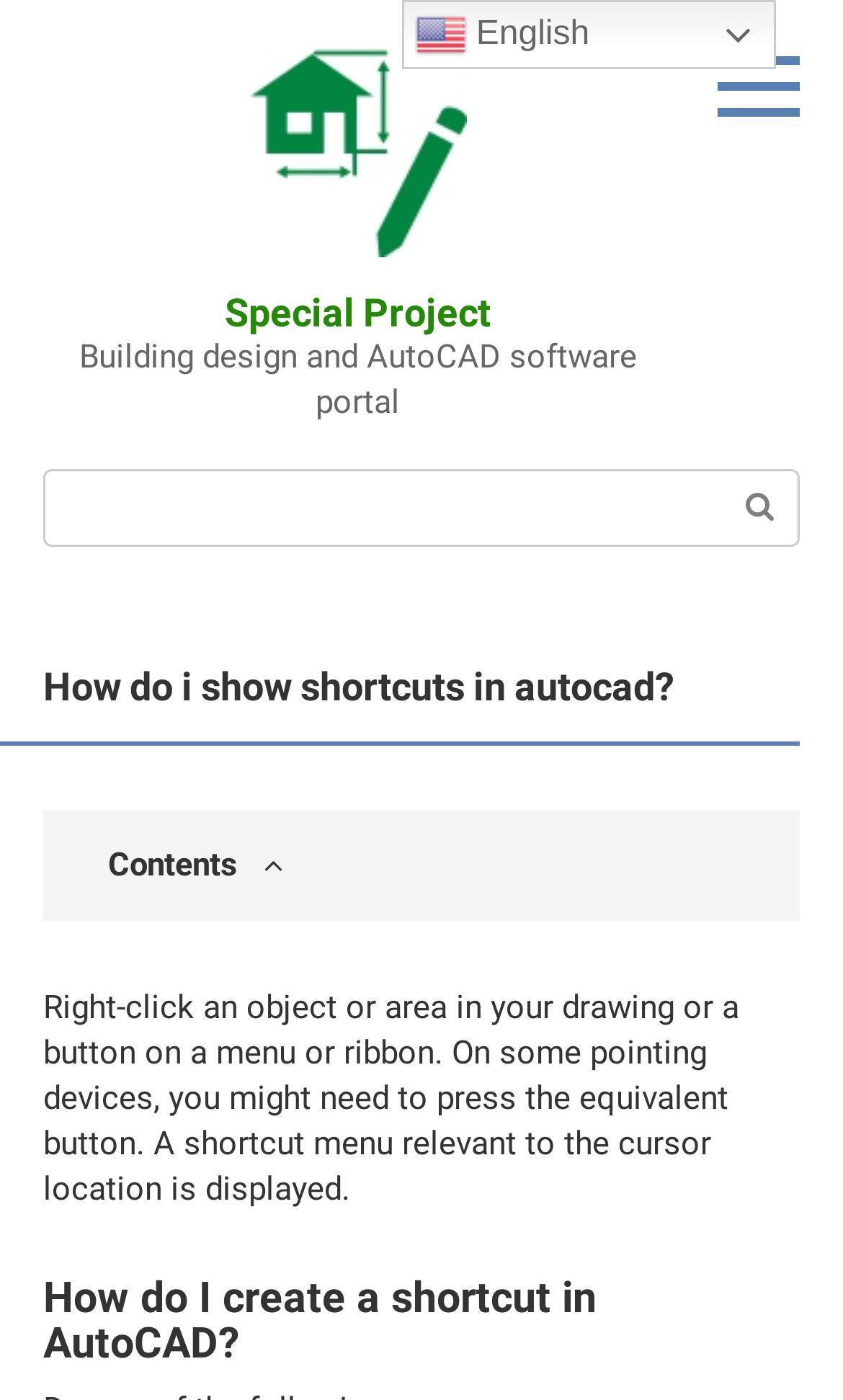What is the main heading of this webpage? Please extract and provide it.

How do i show shortcuts in autocad?